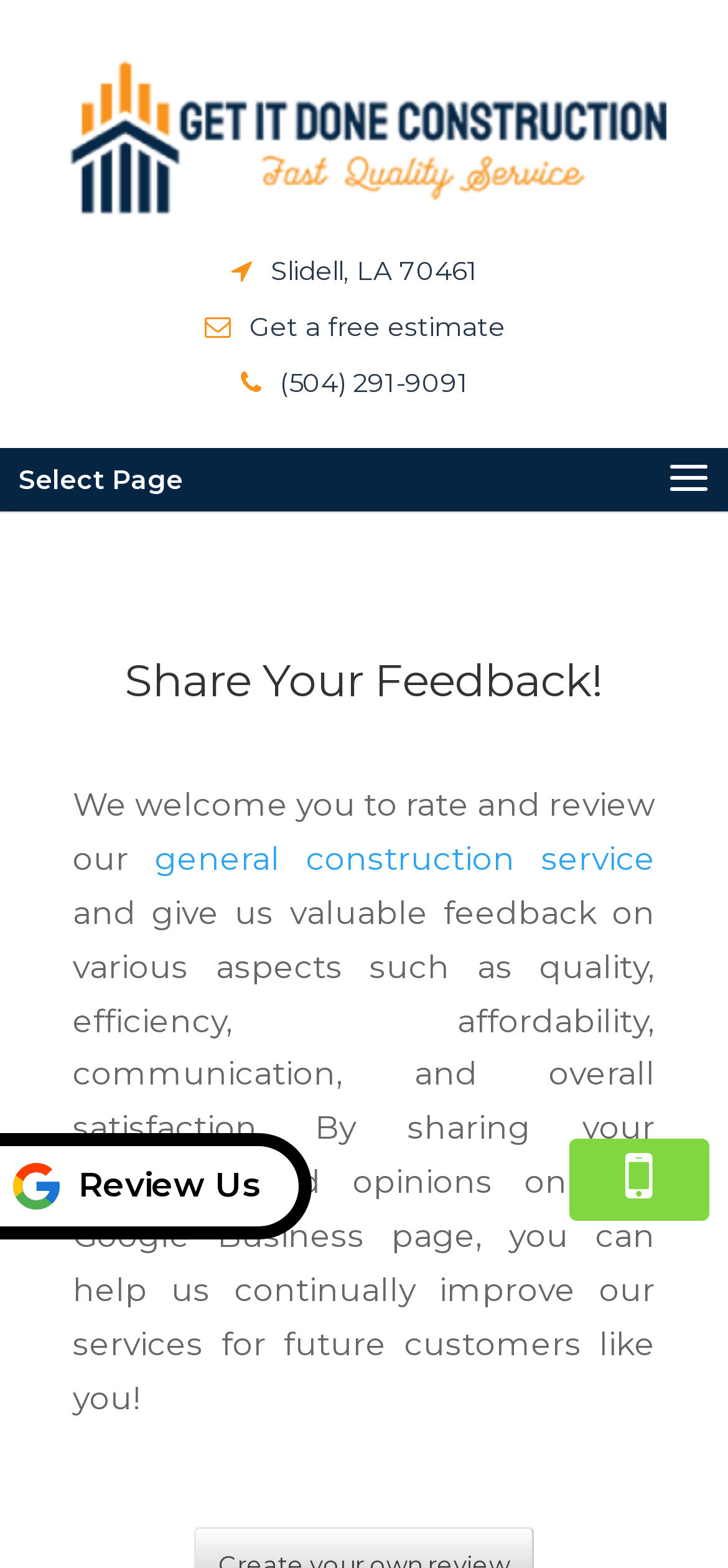Give a one-word or phrase response to the following question: What is the location of the company?

Slidell, LA 70461